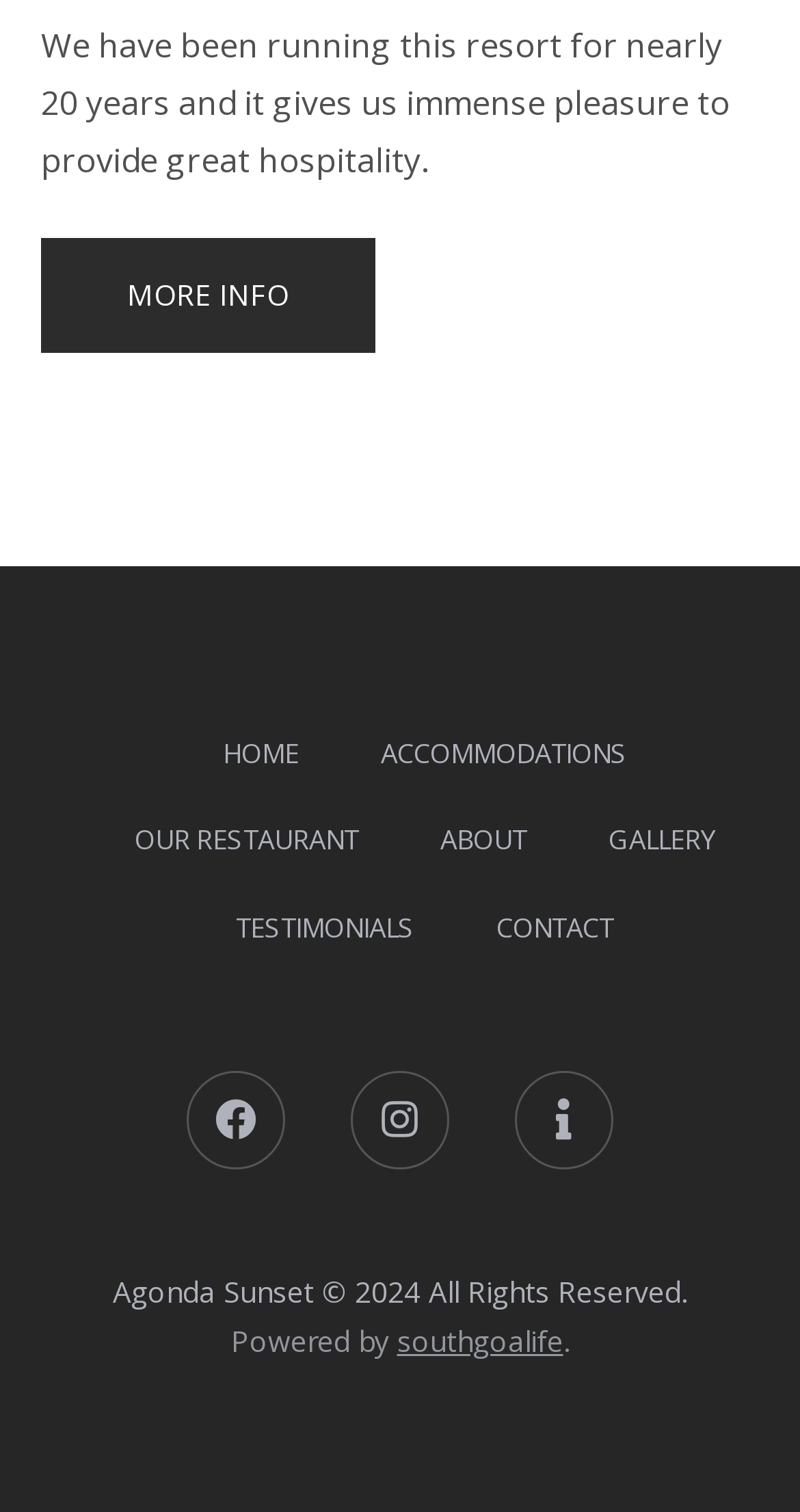Please find the bounding box coordinates of the element's region to be clicked to carry out this instruction: "check Facebook".

[0.233, 0.708, 0.356, 0.773]